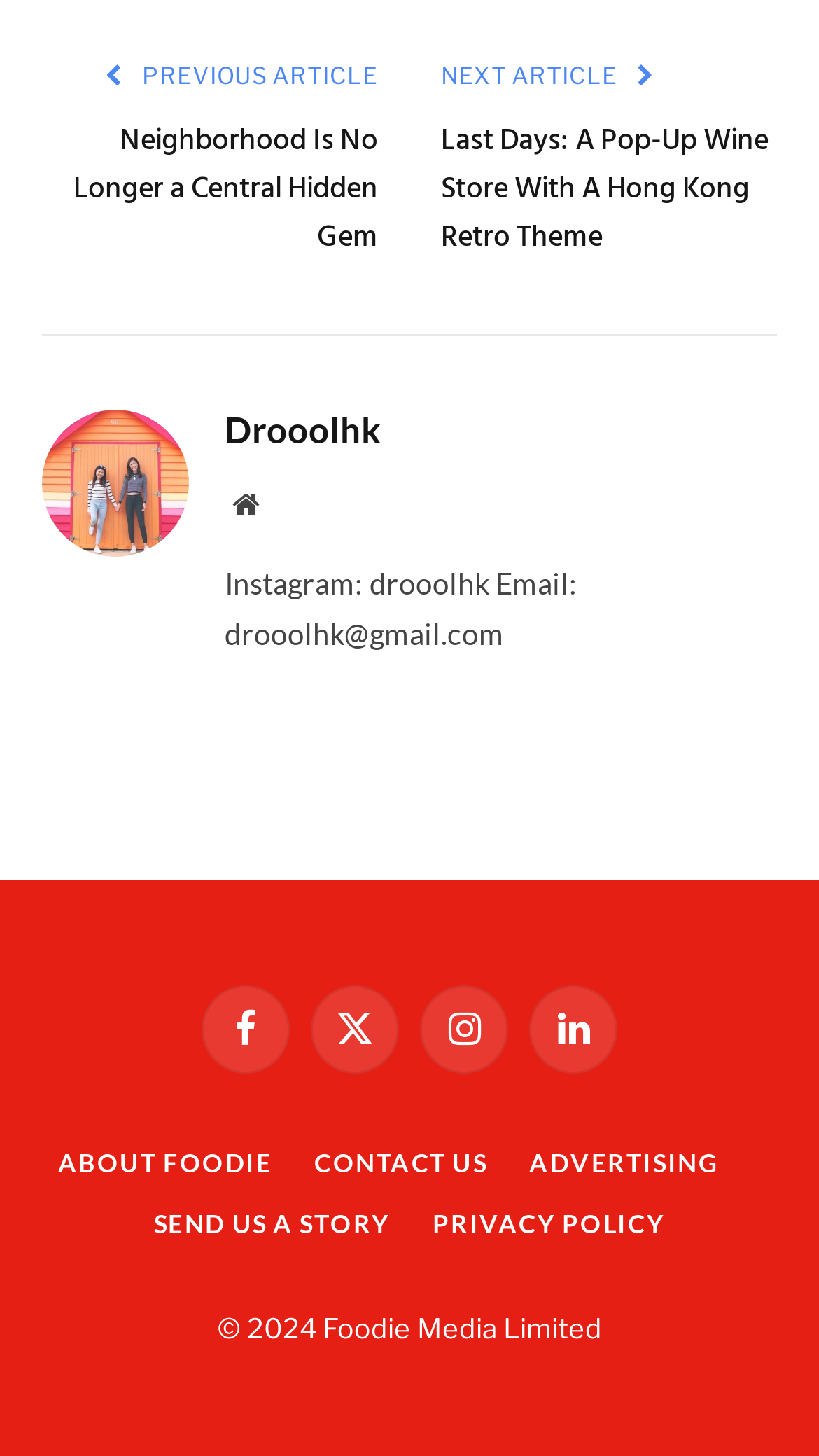What is the name of the website?
Refer to the image and offer an in-depth and detailed answer to the question.

I found the name of the website by looking at the text 'Drooolhk' which is likely the name of the website, and also the text 'Foodie Media Limited' in the copyright section.